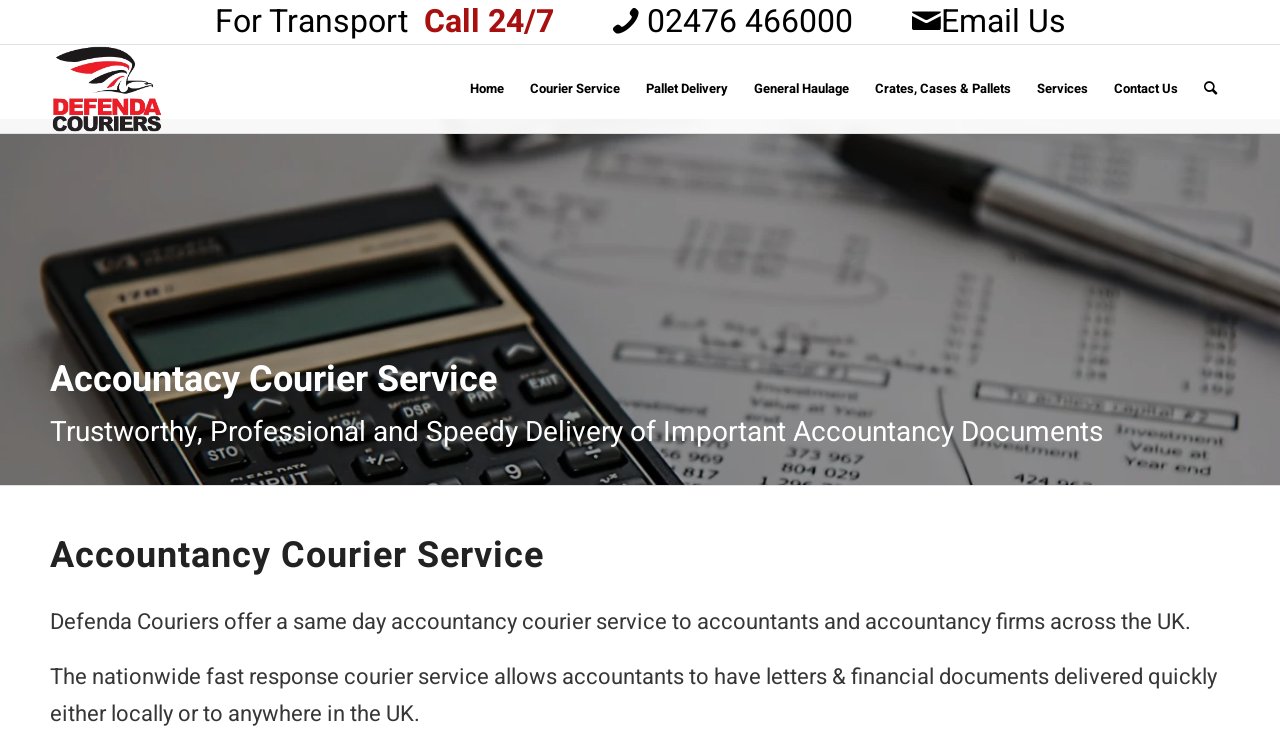Locate the UI element described as follows: "Search". Return the bounding box coordinates as four float numbers between 0 and 1 in the order [left, top, right, bottom].

[0.93, 0.06, 0.961, 0.178]